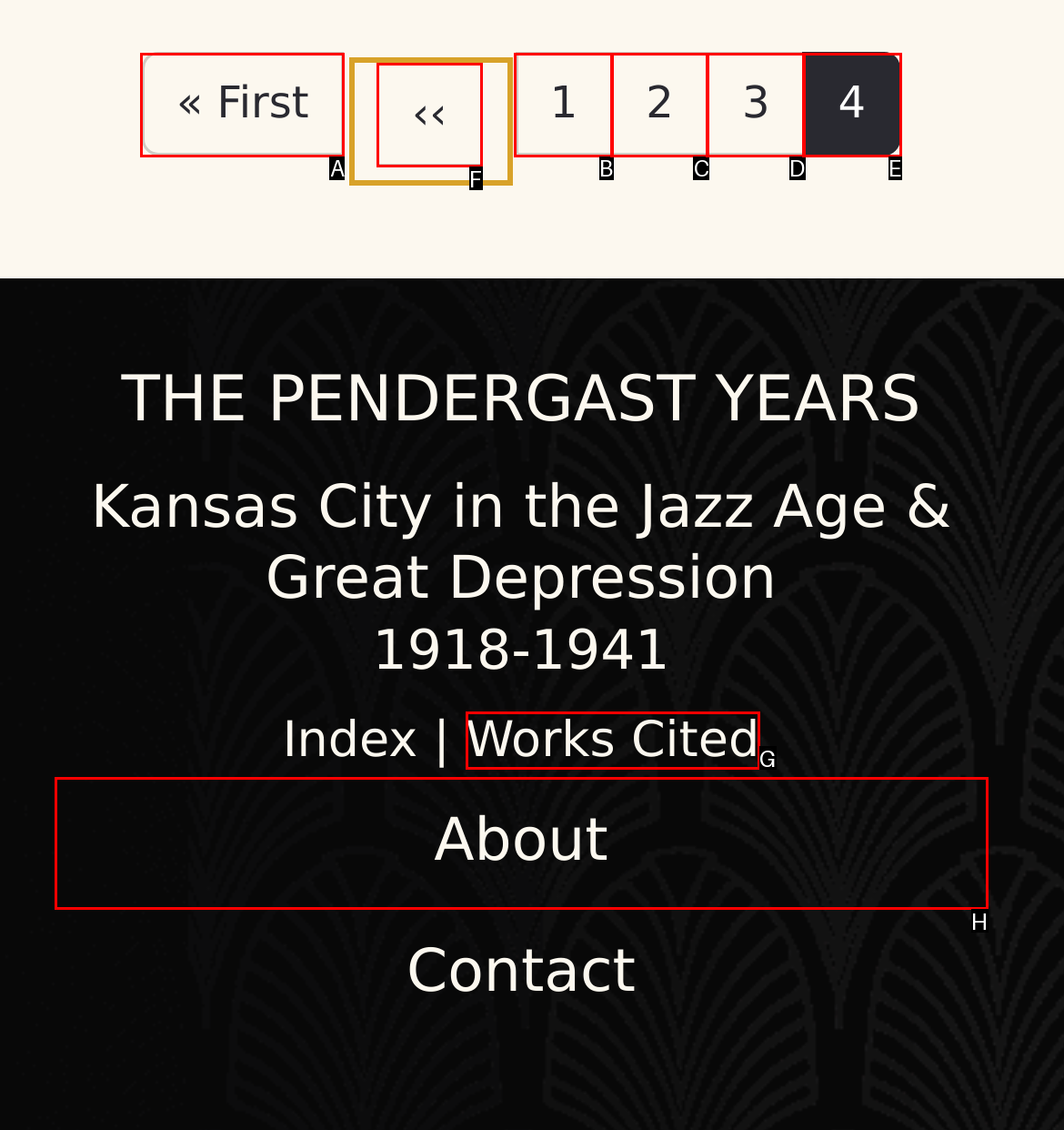Identify the letter of the option to click in order to View works cited. Answer with the letter directly.

G